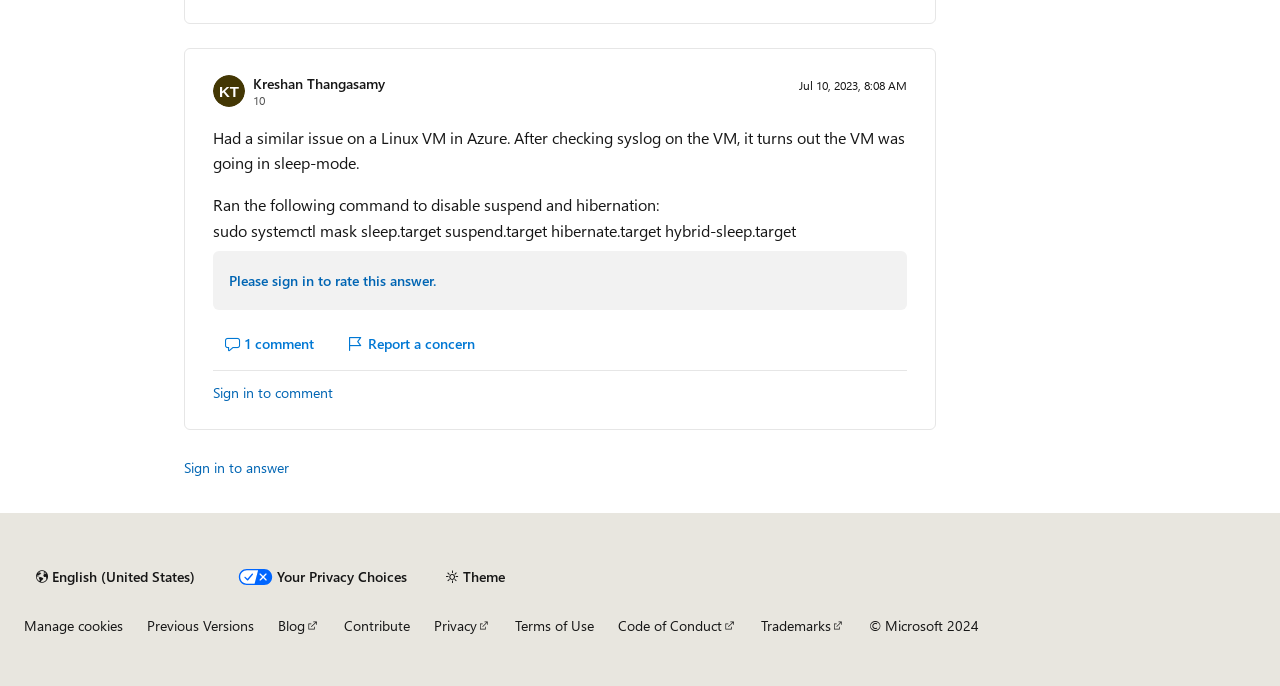What is the reputation points of the author?
Give a detailed and exhaustive answer to the question.

The reputation points can be found by looking at the static text element with the text '10' next to the 'Reputation points' text, which indicates the author's reputation points.